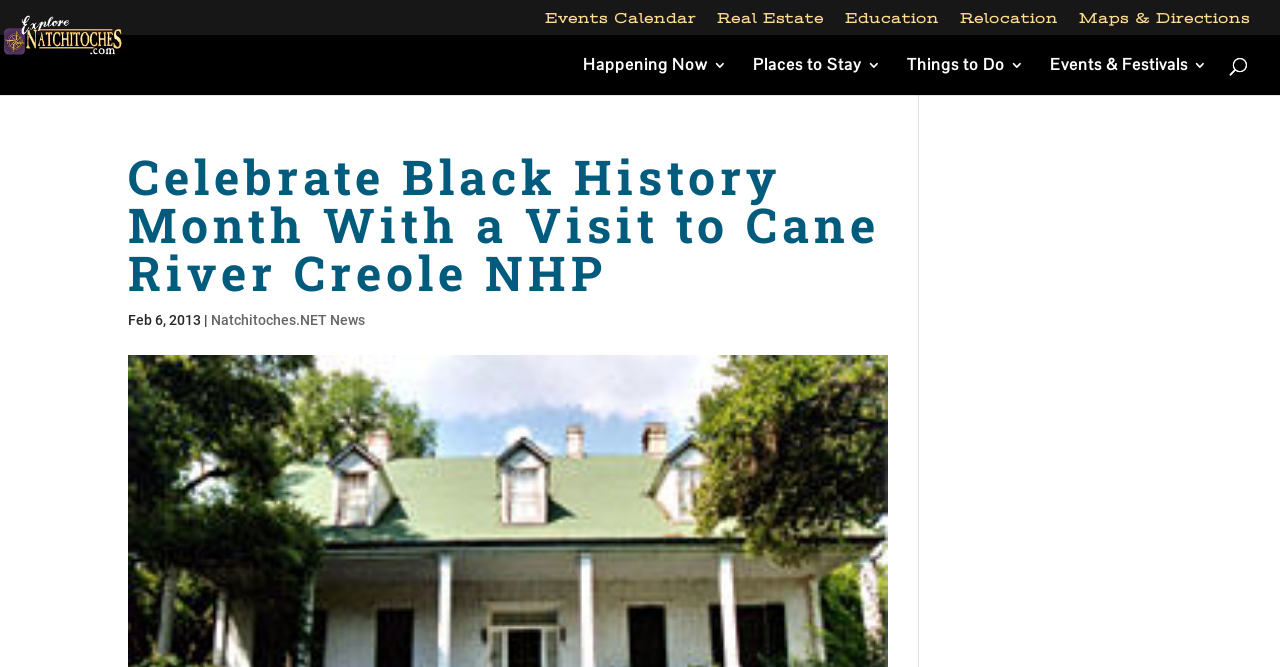Create a detailed narrative of the webpage’s visual and textual elements.

The webpage is about celebrating Black History Month with a visit to Cane River Creole National Historical Park in Natchitoches, Louisiana. At the top, there are six links in a row, including "Events Calendar", "Real Estate", "Education", "Relocation", "Maps & Directions", and "Come Explore Natchitoches, Louisiana". Below these links, there is an image with the same title as the last link.

On the left side, there is a section with four links: "Happening Now 3", "Places to Stay 3", "Things to Do 3", and "Events & Festivals 3". To the right of this section, there is a search box with the label "Search for:".

The main content of the webpage is headed by a title "Celebrate Black History Month With a Visit to Cane River Creole NHP". Below the title, there is a date "Feb 6, 2013", followed by a vertical line and a link to "Natchitoches.NET News".